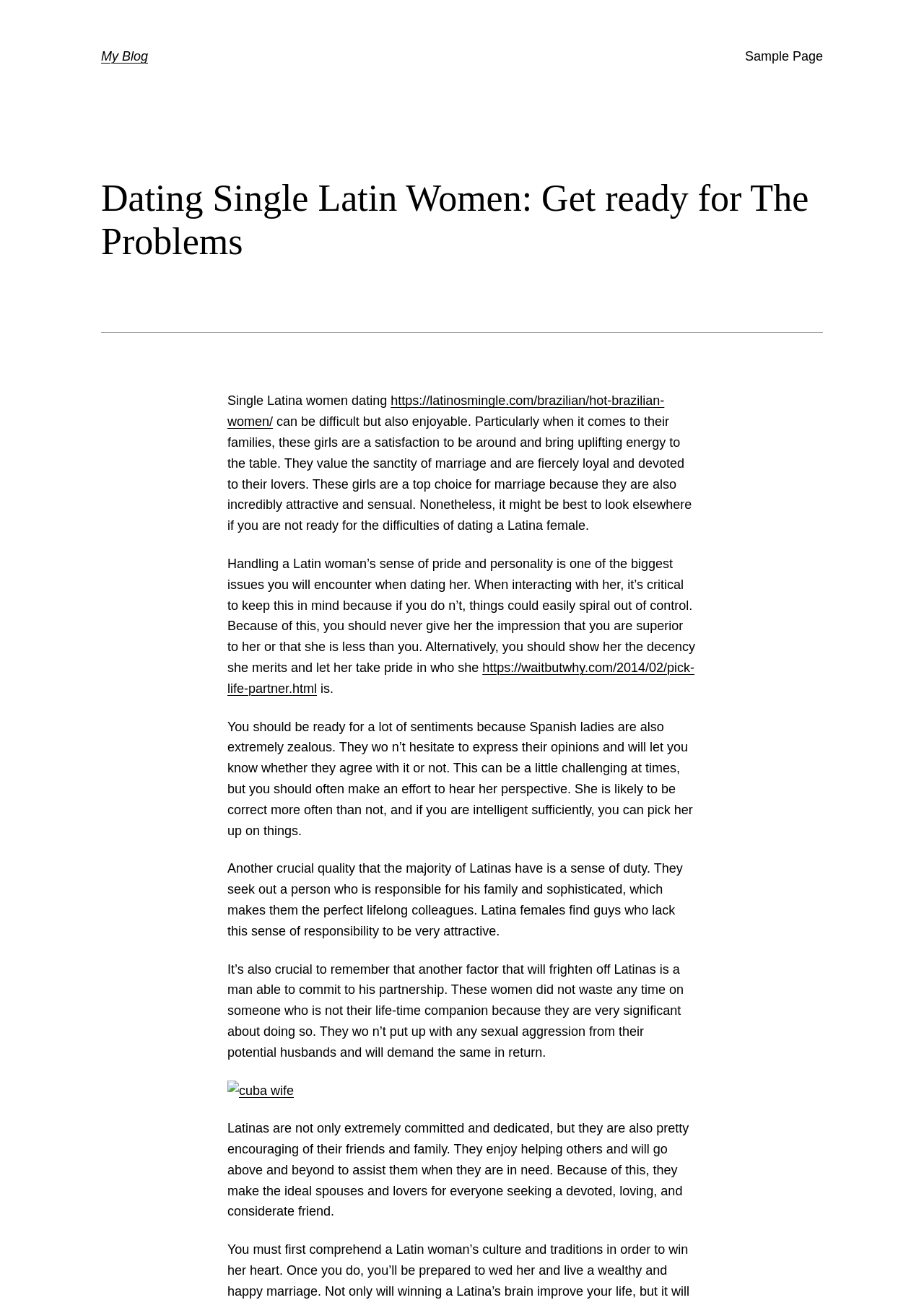Identify the bounding box of the HTML element described as: "https://latinosmingle.com/brazilian/hot-brazilian-women/".

[0.246, 0.303, 0.719, 0.33]